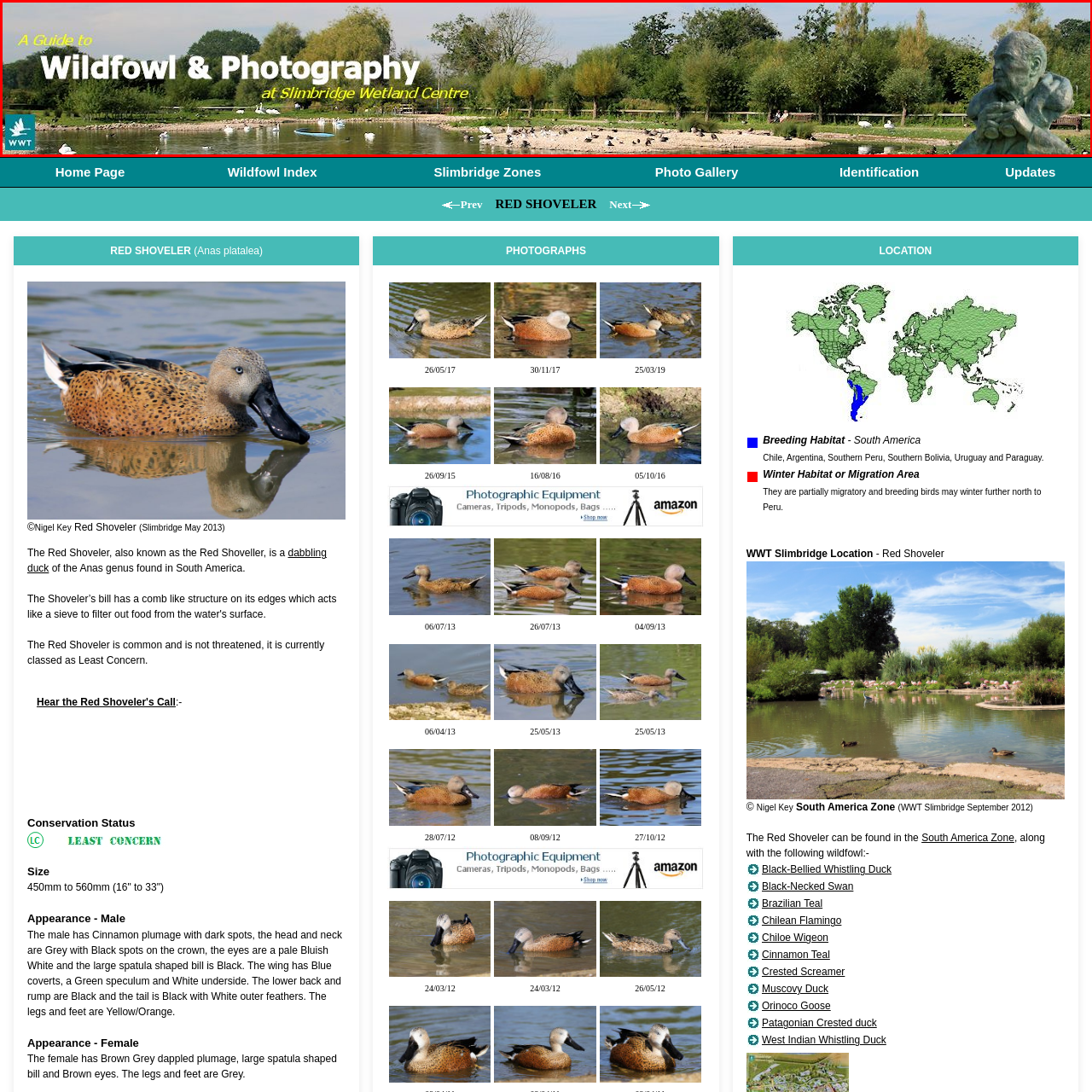Please concentrate on the part of the image enclosed by the red bounding box and answer the following question in detail using the information visible: What type of enthusiasts is the center encouraging to explore its beauty?

The image, serving as a banner for 'A Guide to Wildfowl & Photography at Slimbridge Wetland Centre', is encouraging photography enthusiasts to explore the beauty of the Slimbridge Wetland Centre, highlighting its picturesque views and diverse wildlife.